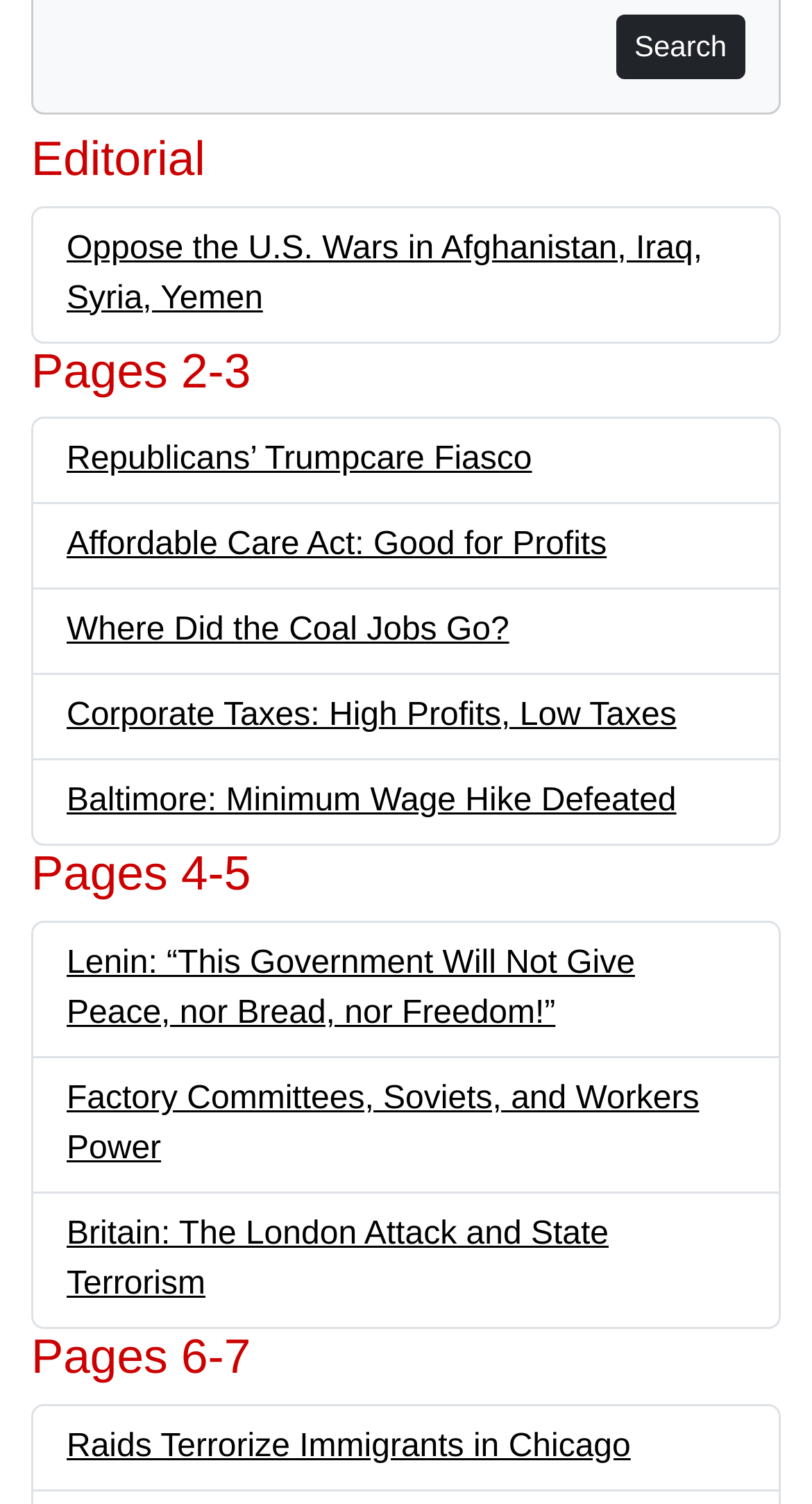Carefully examine the image and provide an in-depth answer to the question: What is the purpose of the search button?

The search button is located at the top of the webpage, indicating that it is a primary function. Its presence suggests that the webpage contains a large amount of content that users may want to search through, such as articles or news stories.